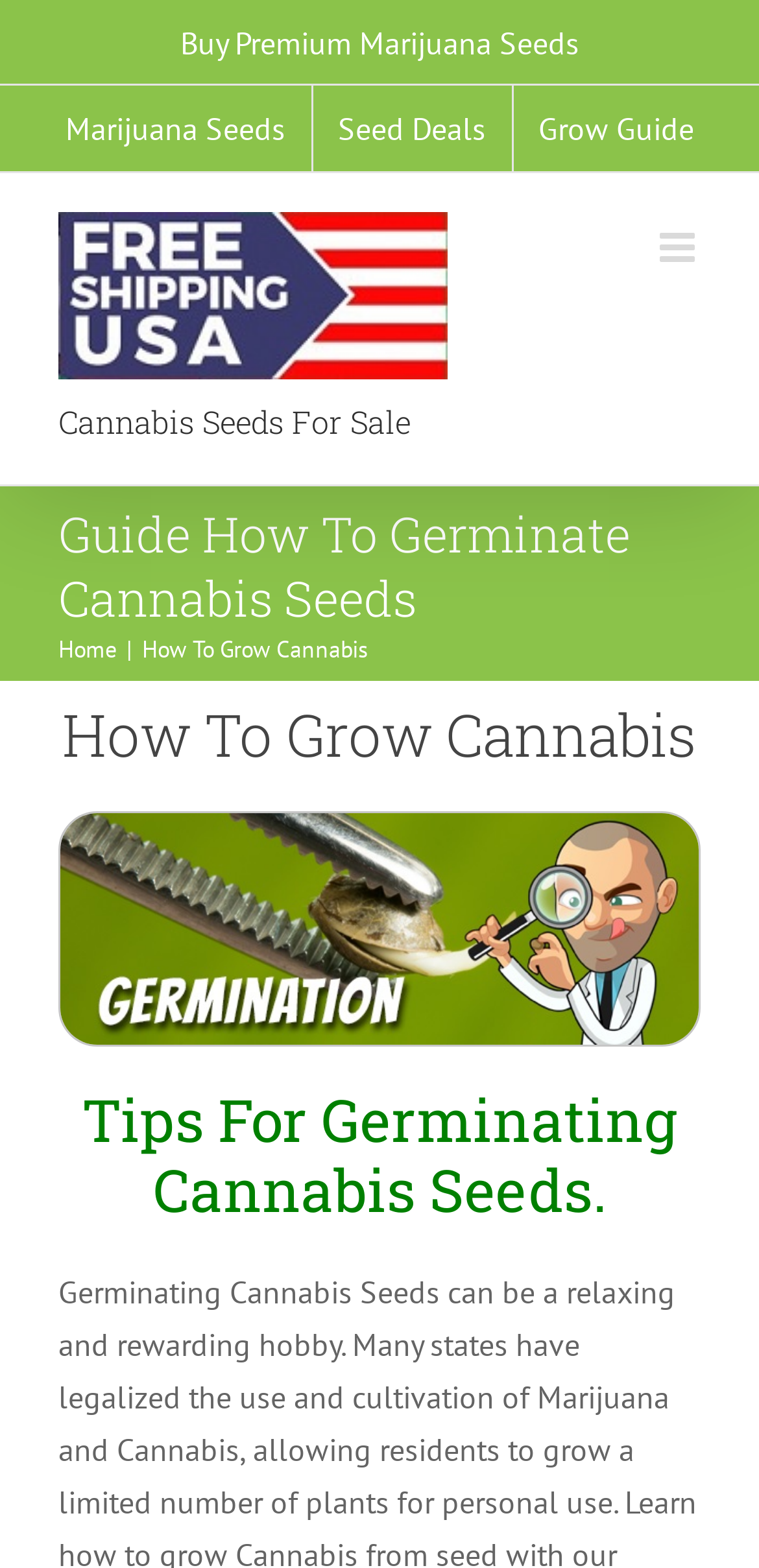How many main menu items are there?
Give a detailed explanation using the information visible in the image.

I counted the number of links under the 'Secondary Menu' navigation element, which are 'Marijuana Seeds', 'Seed Deals', and 'Grow Guide', so there are 3 main menu items.